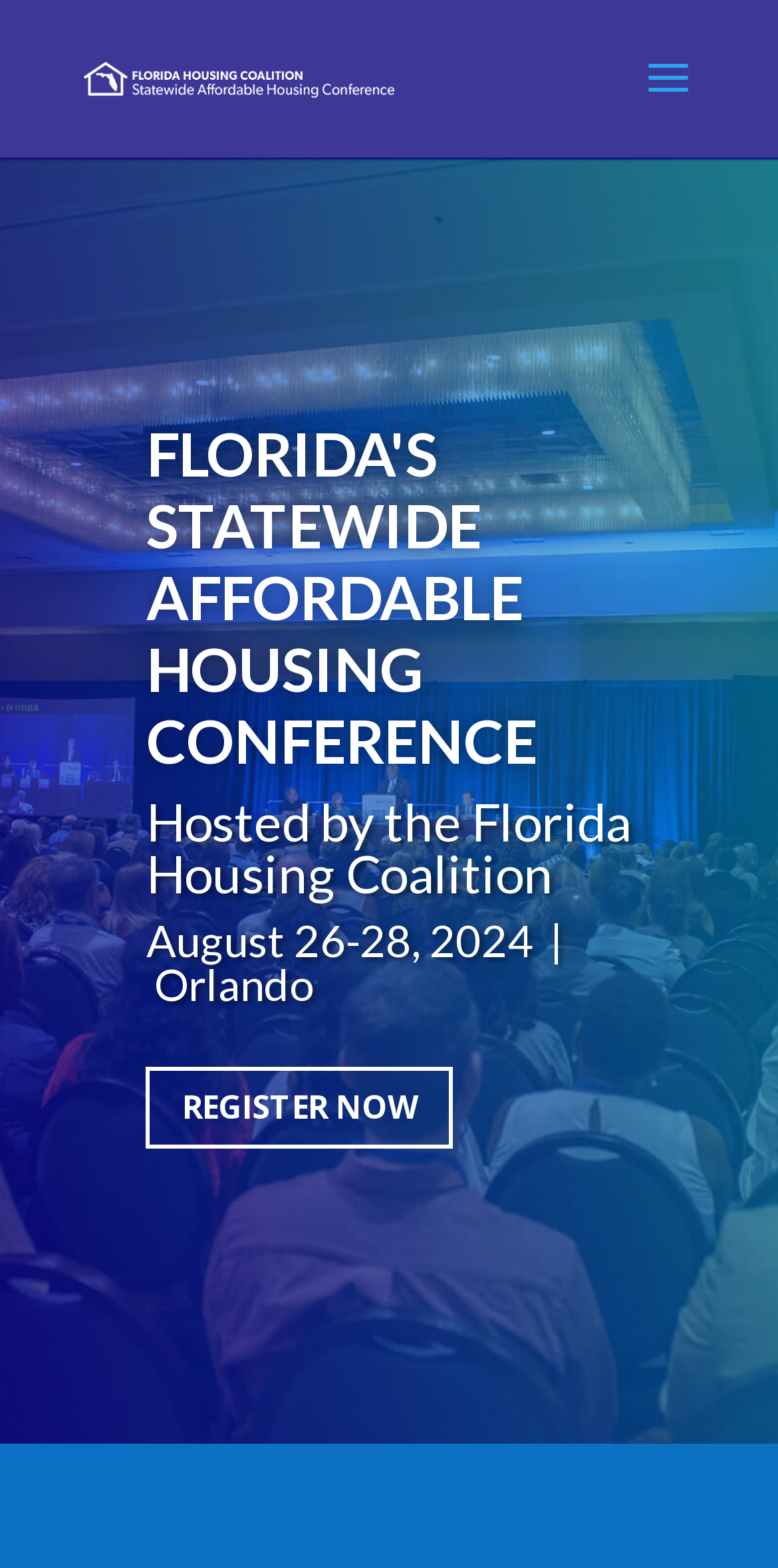Please examine the image and provide a detailed answer to the question: What is the name of the organization hosting the conference?

I found the name of the organization hosting the conference by looking at the heading element that says 'Hosted by the Florida Housing Coalition', which is located below the main conference title.